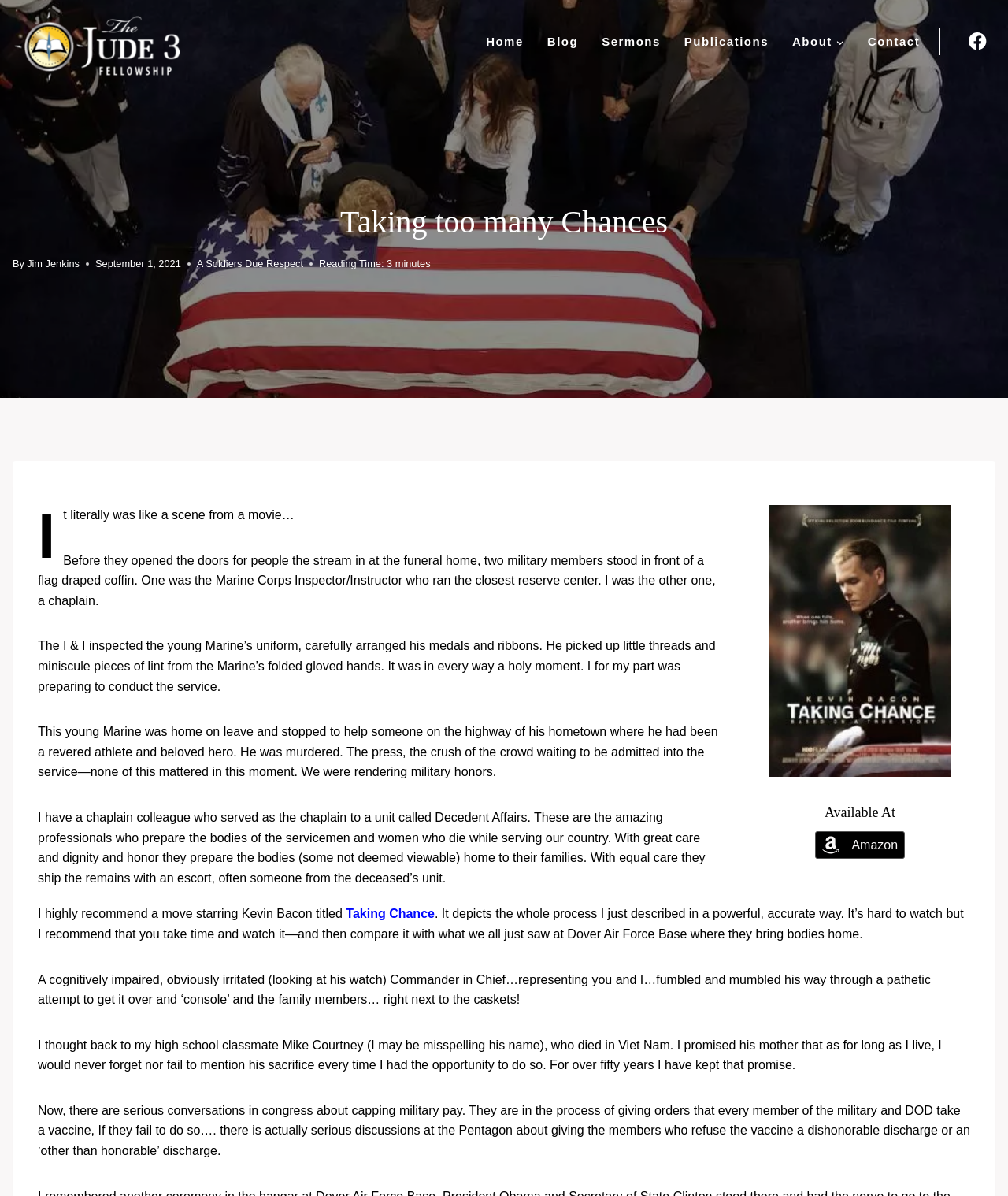Can you pinpoint the bounding box coordinates for the clickable element required for this instruction: "Click the 'Home' link"? The coordinates should be four float numbers between 0 and 1, i.e., [left, top, right, bottom].

[0.47, 0.01, 0.531, 0.059]